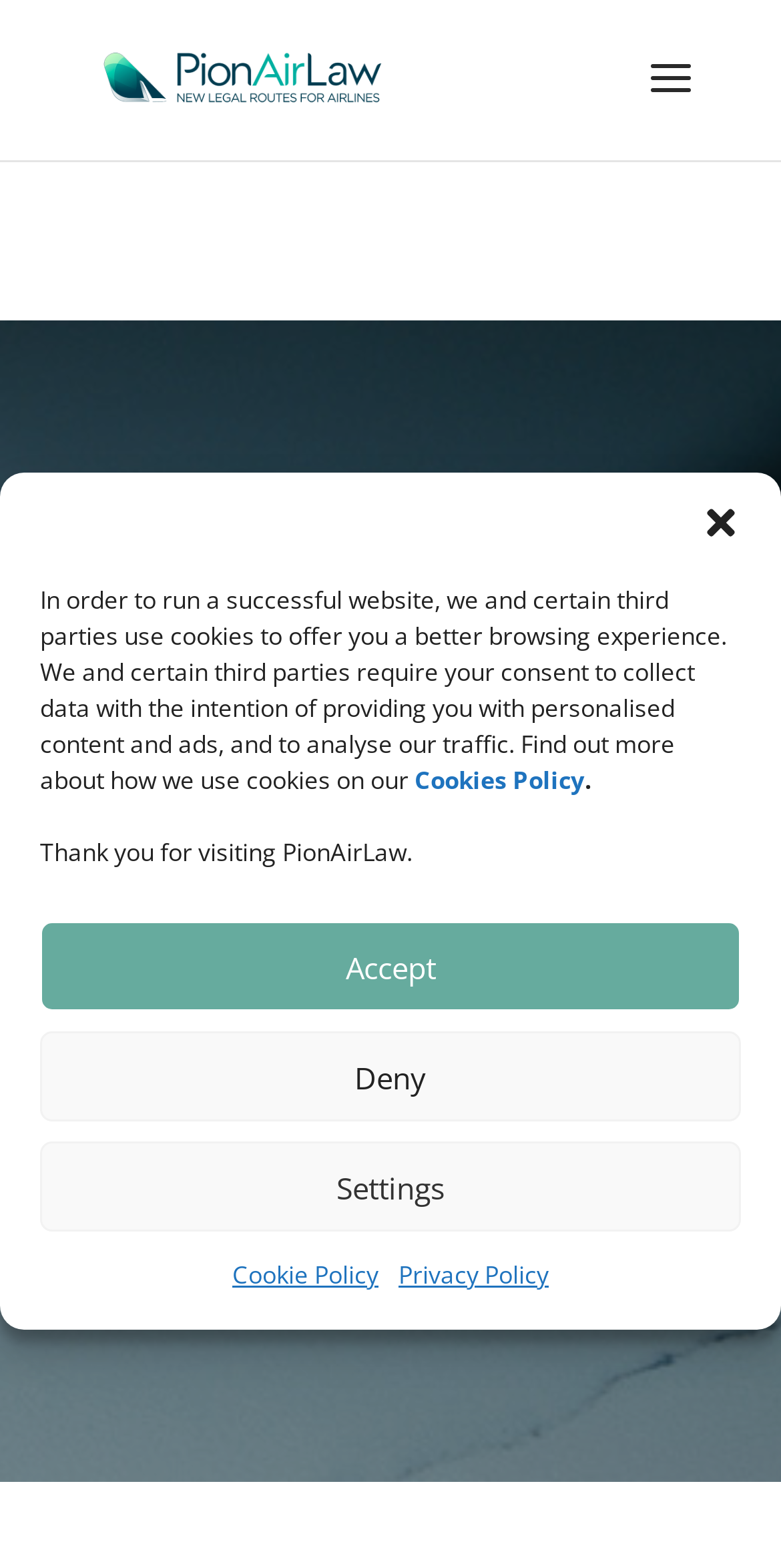Refer to the screenshot and give an in-depth answer to this question: How many buttons are in the cookie consent dialog?

The cookie consent dialog has four buttons: 'close-dialog', 'Accept', 'Deny', and 'Settings'. These buttons can be found within the dialog box with the text 'This web uses cookies'.